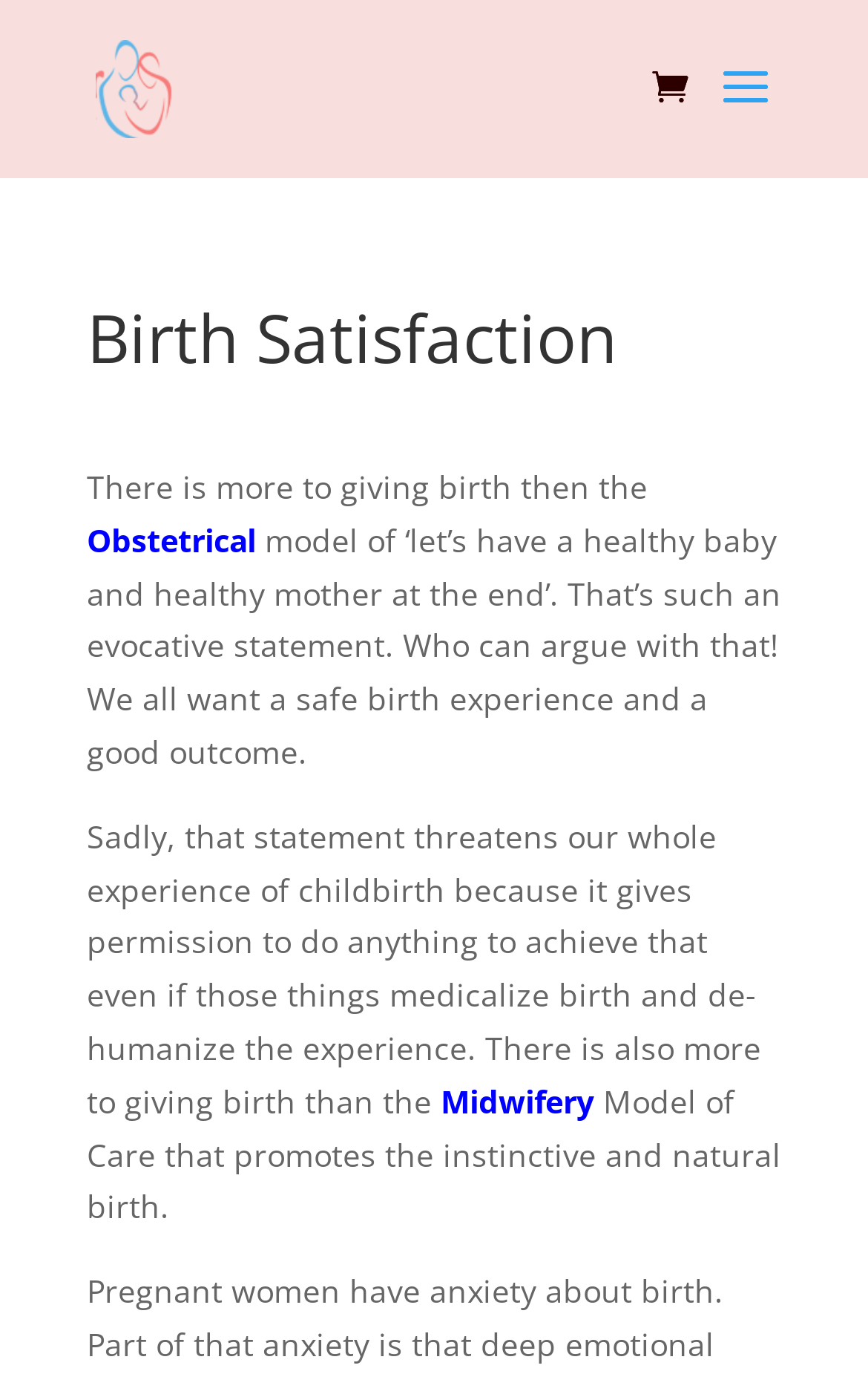What is the alternative to the obstetrical model?
Answer the question in as much detail as possible.

The alternative to the obstetrical model is obtained from the text that mentions the obstetrical model and then contrasts it with the midwifery model, which promotes natural birth and is mentioned as a more desirable approach.